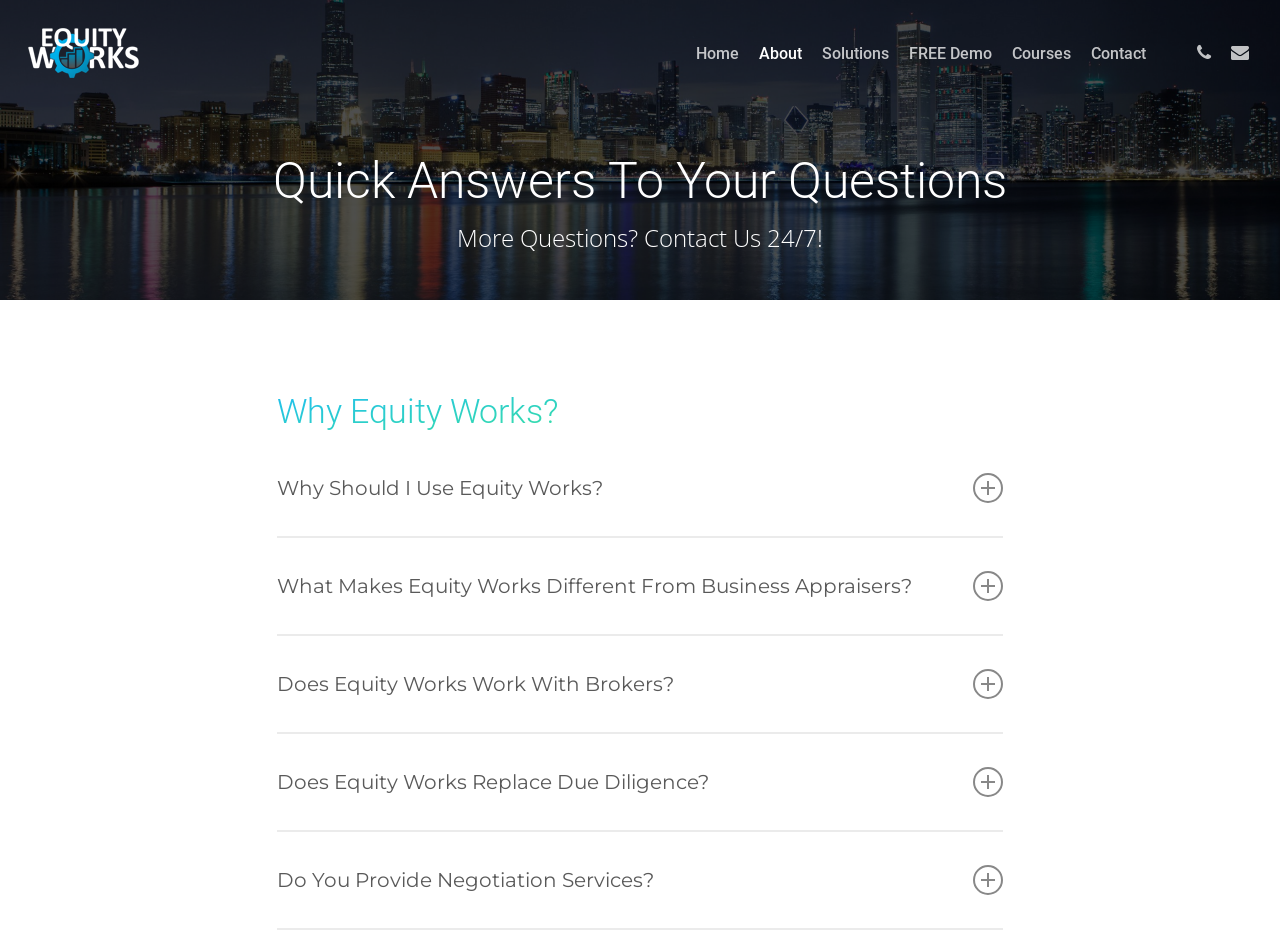Give a one-word or one-phrase response to the question:
Does Equity Works work with brokers?

Yes